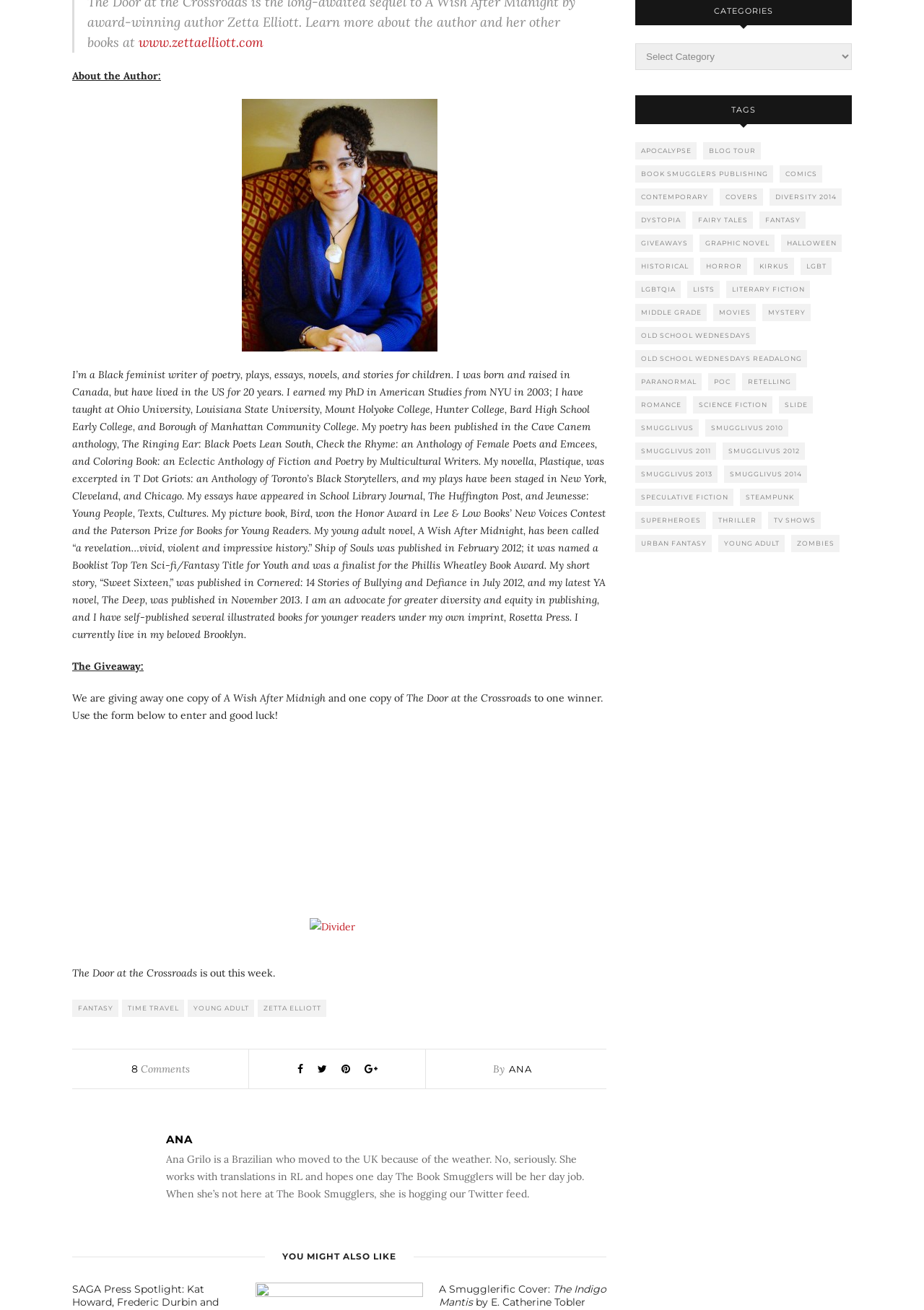Find the bounding box coordinates for the area that must be clicked to perform this action: "View the comments".

[0.142, 0.811, 0.205, 0.821]